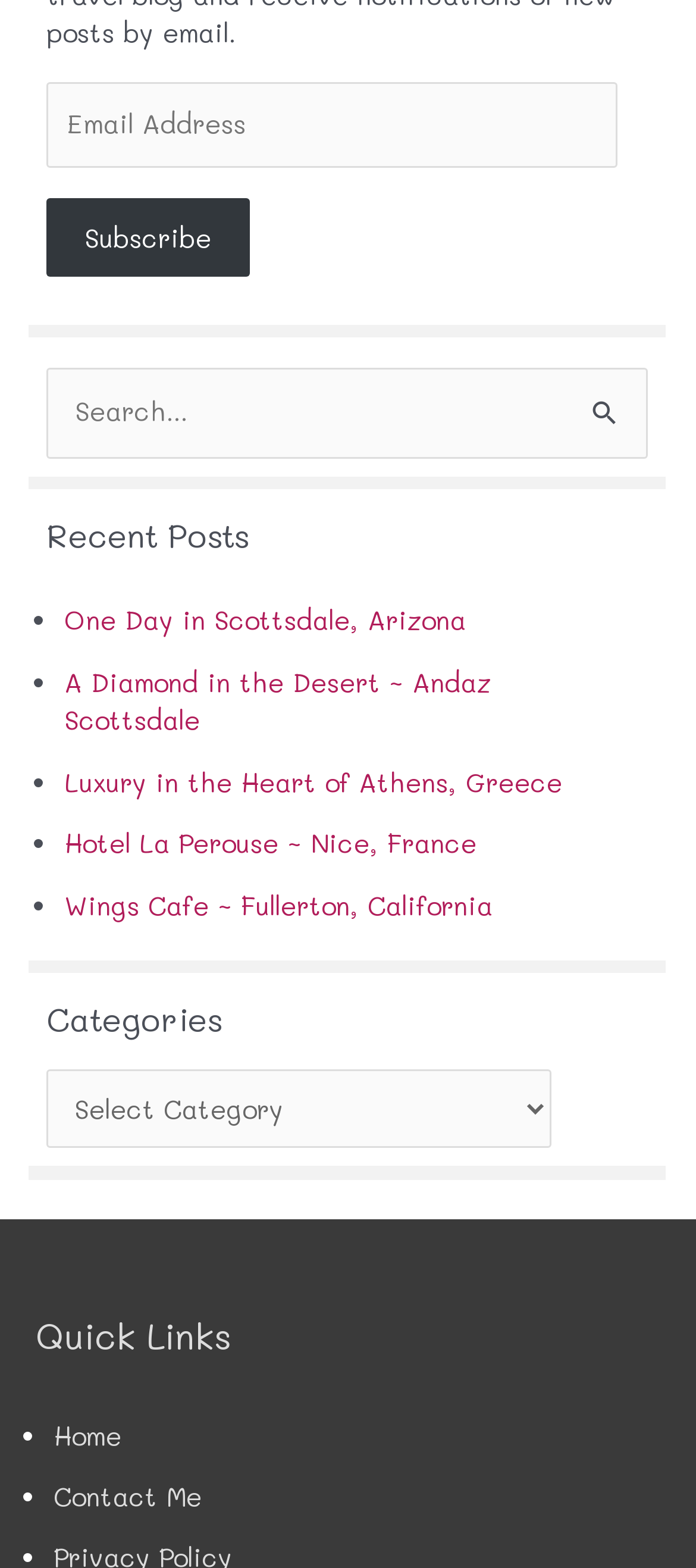Please identify the bounding box coordinates of the element's region that should be clicked to execute the following instruction: "Enter email address". The bounding box coordinates must be four float numbers between 0 and 1, i.e., [left, top, right, bottom].

[0.066, 0.052, 0.888, 0.107]